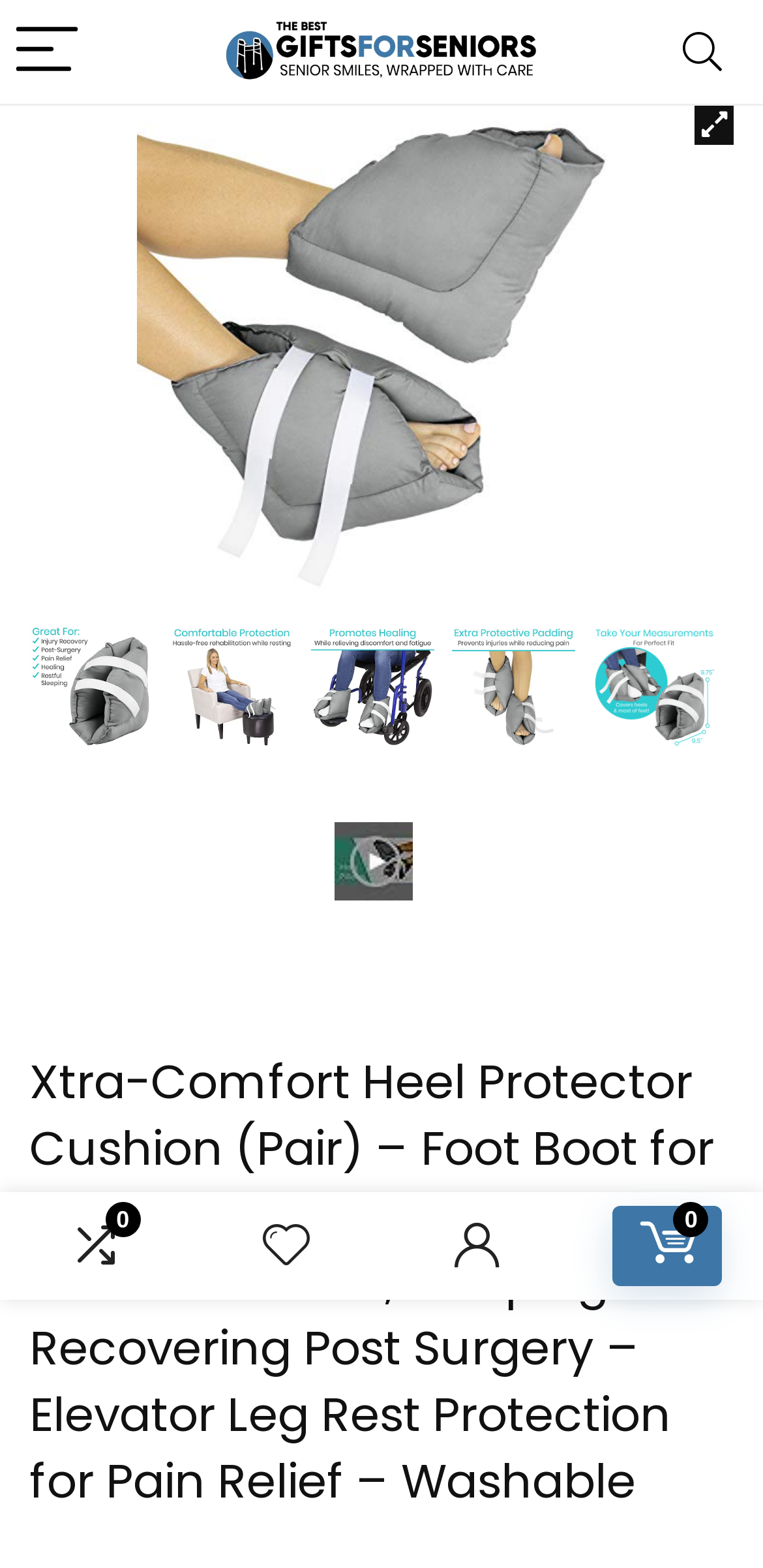Determine the bounding box coordinates for the clickable element required to fulfill the instruction: "View wishlist". Provide the coordinates as four float numbers between 0 and 1, i.e., [left, top, right, bottom].

[0.344, 0.779, 0.406, 0.81]